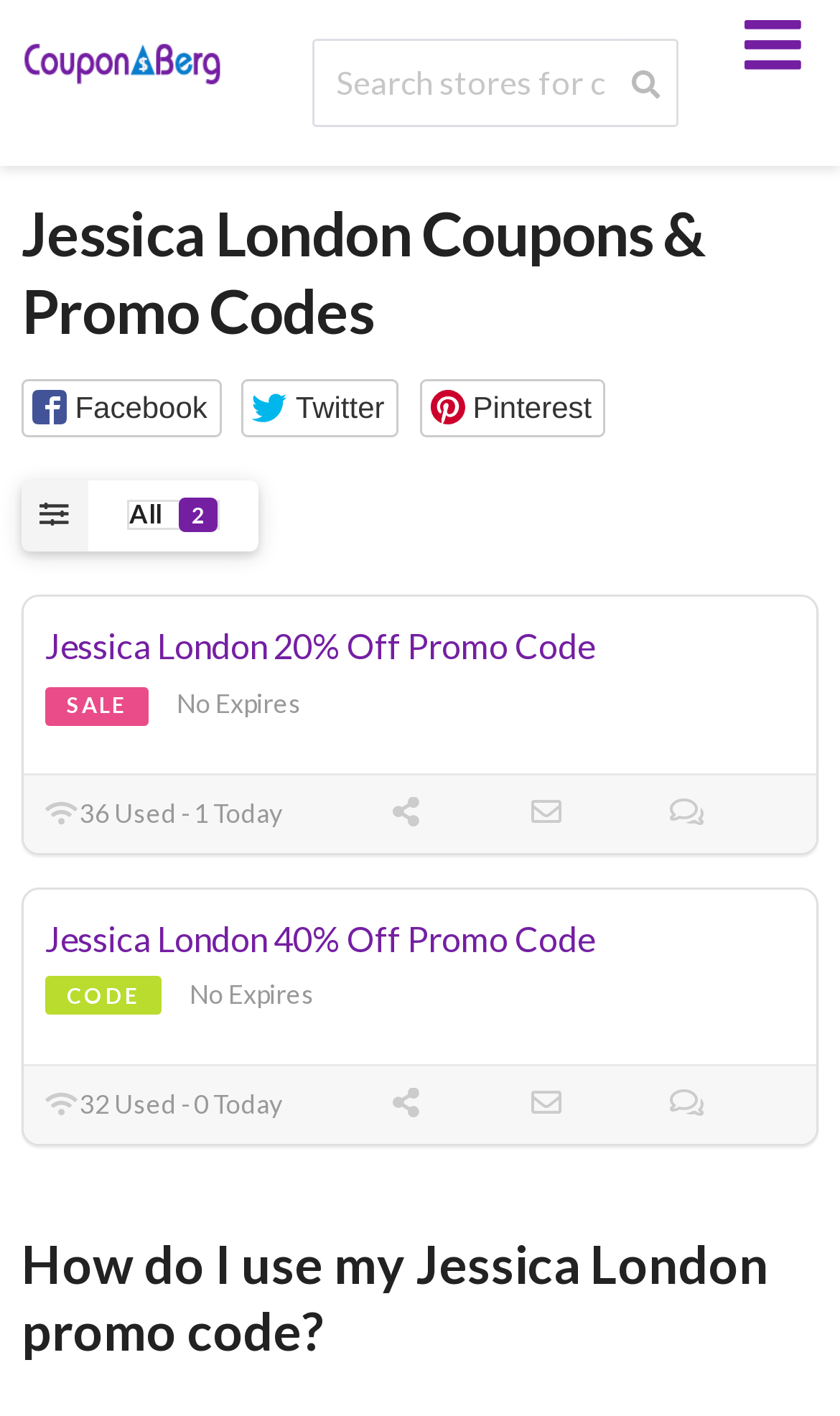Explain the webpage in detail.

This webpage is about Jessica London promo codes and coupons. At the top, there is a link to CouponBerg.com, accompanied by a small image of the website's logo. Below this, there is a search bar where users can search for coupons and deals from various stores. The search bar has a magnifying glass icon on the right side.

The main content of the page is divided into sections, each containing a heading and related information. The first section is titled "Jessica London Coupons & Promo Codes" and has three social media buttons - Facebook, Twitter, and Pinterest - on the left side, each with its respective icon.

Below the social media buttons, there are two promo code sections. The first section is titled "Jessica London 20% Off Promo Code" and has a "SALE" label, indicating that it's a sale offer. It also displays the expiration status as "No Expires" and shows that 36 people have used this promo code, with 1 user using it today.

The second section is titled "Jessica London 40% Off Promo Code" and has a "CODE" label. Similar to the first section, it displays the expiration status as "No Expires" and shows that 32 people have used this promo code, with no users using it today.

At the bottom of the page, there is a heading that asks "How do I use my Jessica London promo code?" which likely leads to a section providing instructions on using the promo codes.